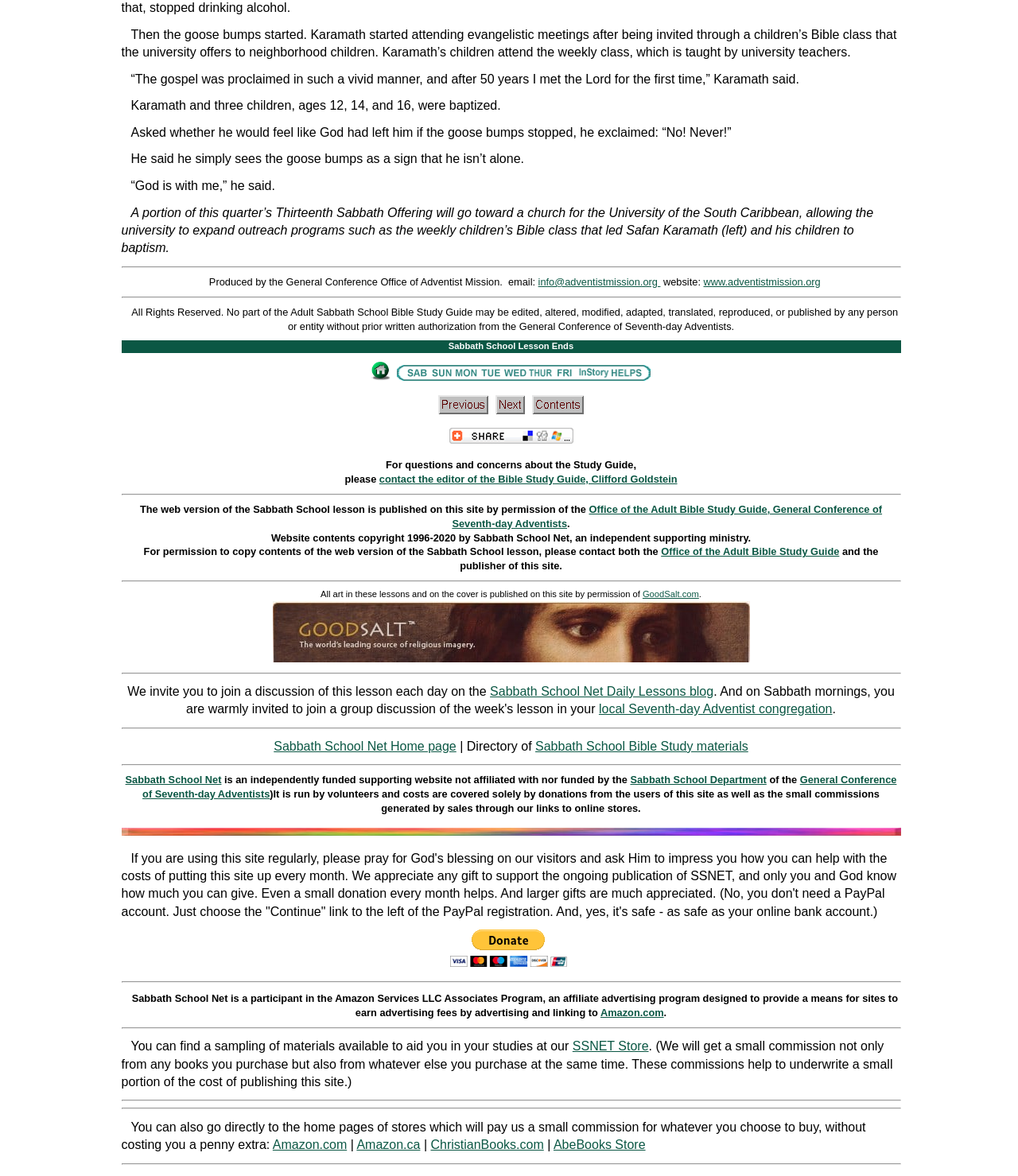What is the name of the person who got baptized?
Refer to the image and give a detailed answer to the query.

The answer can be found in the text 'Karamath and three children, ages 12, 14, and 16, were baptized.' which indicates that Karamath is the person who got baptized.